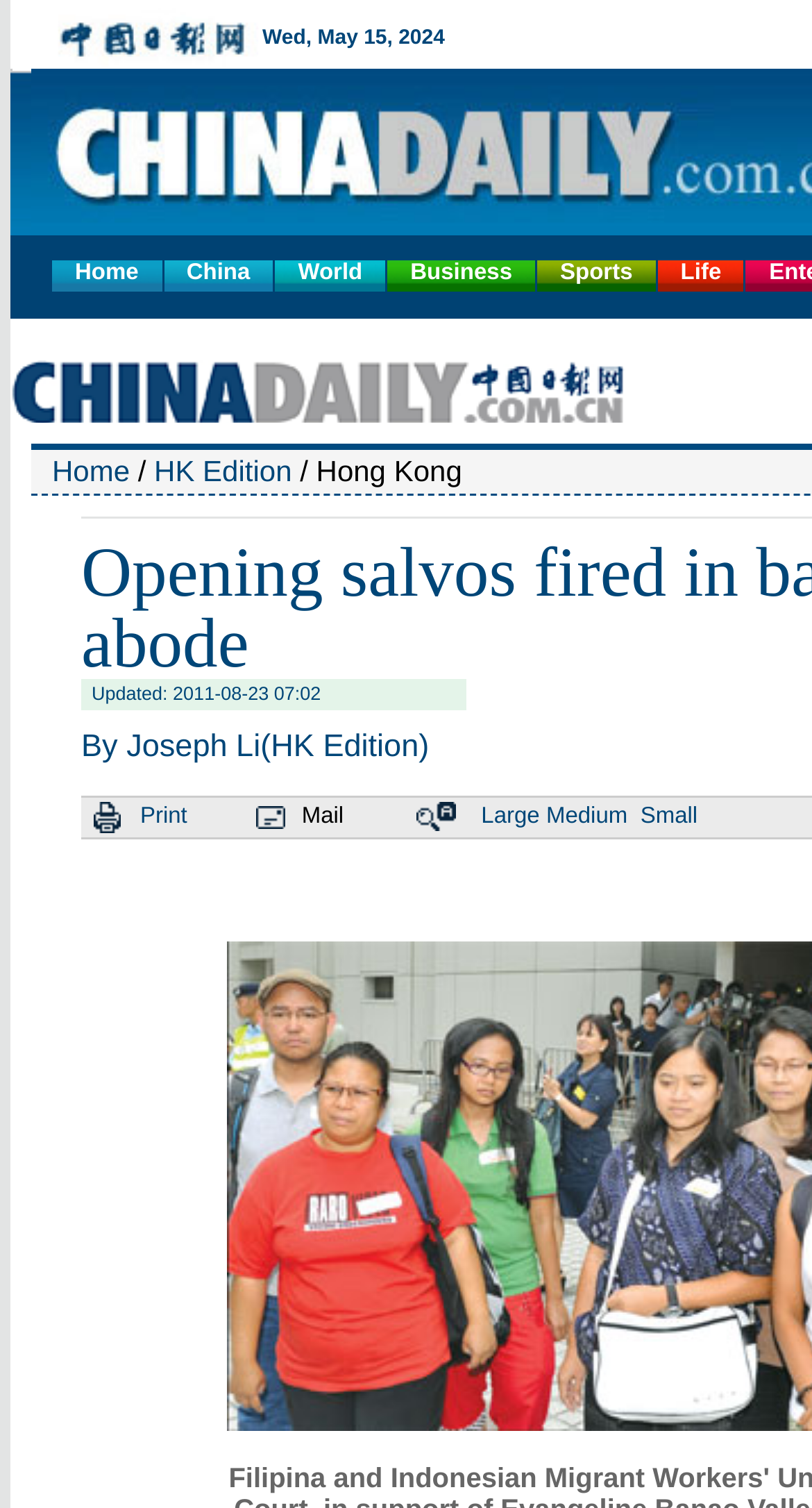Please identify the bounding box coordinates of the clickable area that will allow you to execute the instruction: "go to home page".

[0.064, 0.173, 0.199, 0.193]